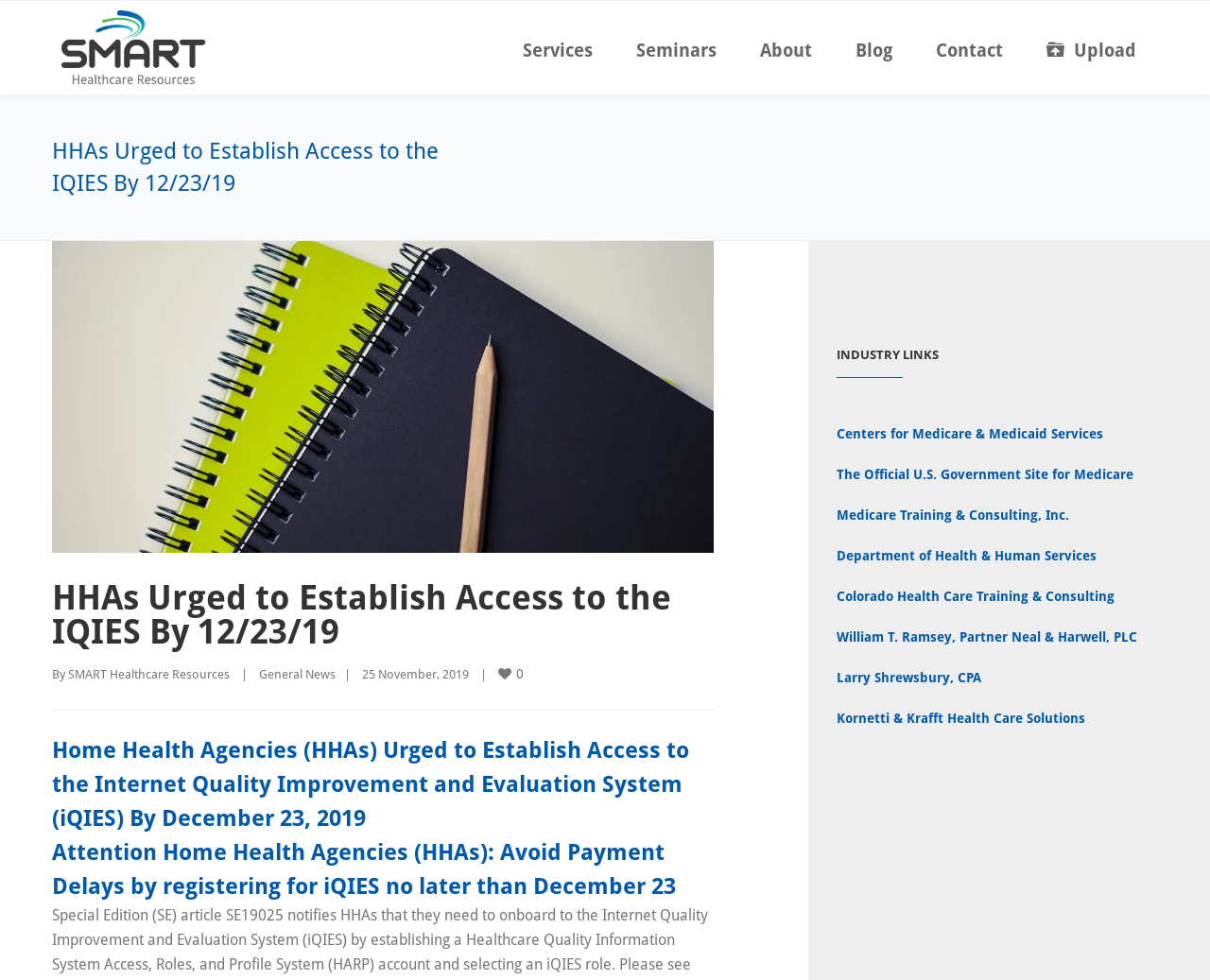Using the element description: "General News", determine the bounding box coordinates. The coordinates should be in the format [left, top, right, bottom], with values between 0 and 1.

[0.214, 0.68, 0.277, 0.695]